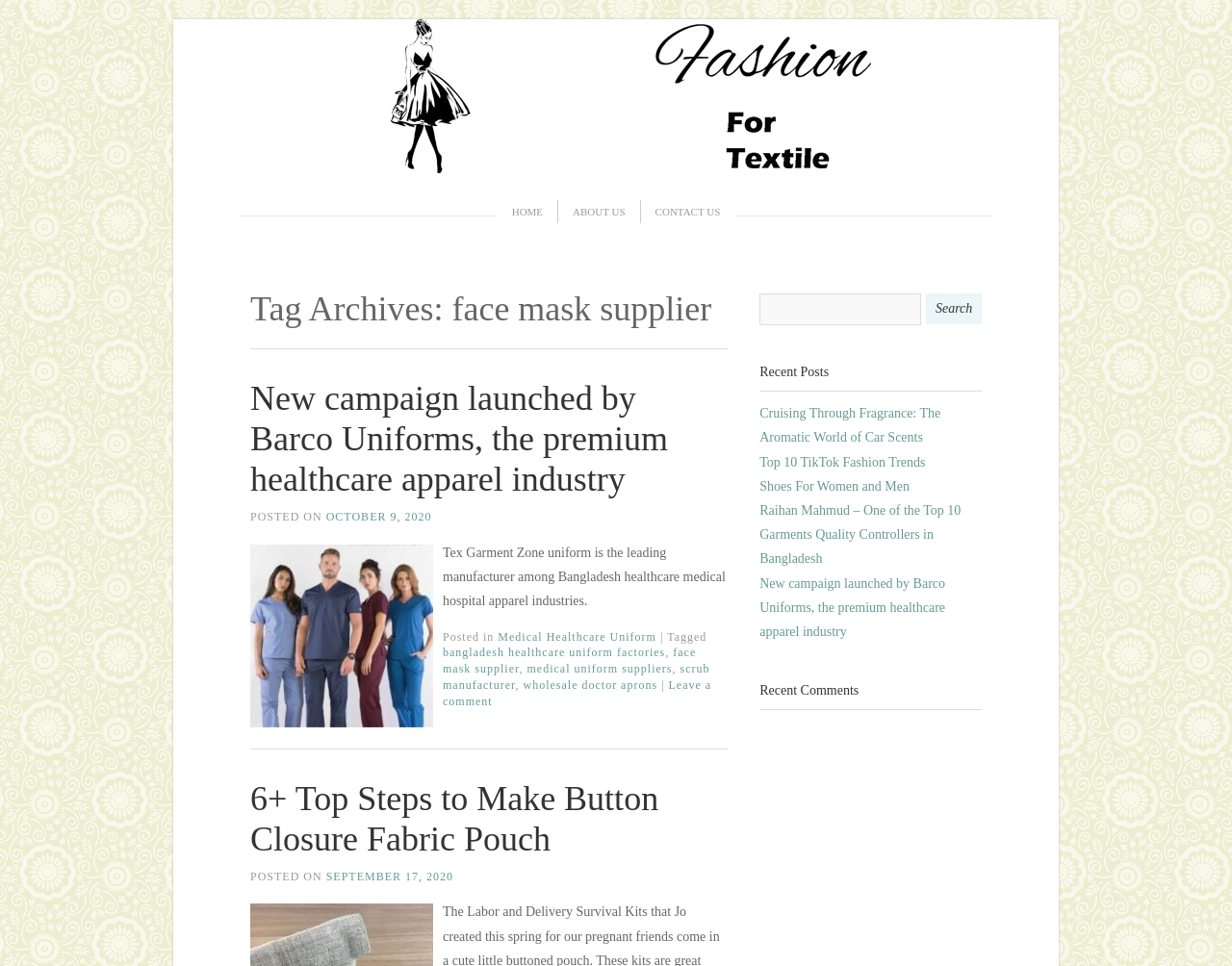Specify the bounding box coordinates of the element's area that should be clicked to execute the given instruction: "Leave a comment". The coordinates should be four float numbers between 0 and 1, i.e., [left, top, right, bottom].

[0.359, 0.702, 0.577, 0.733]